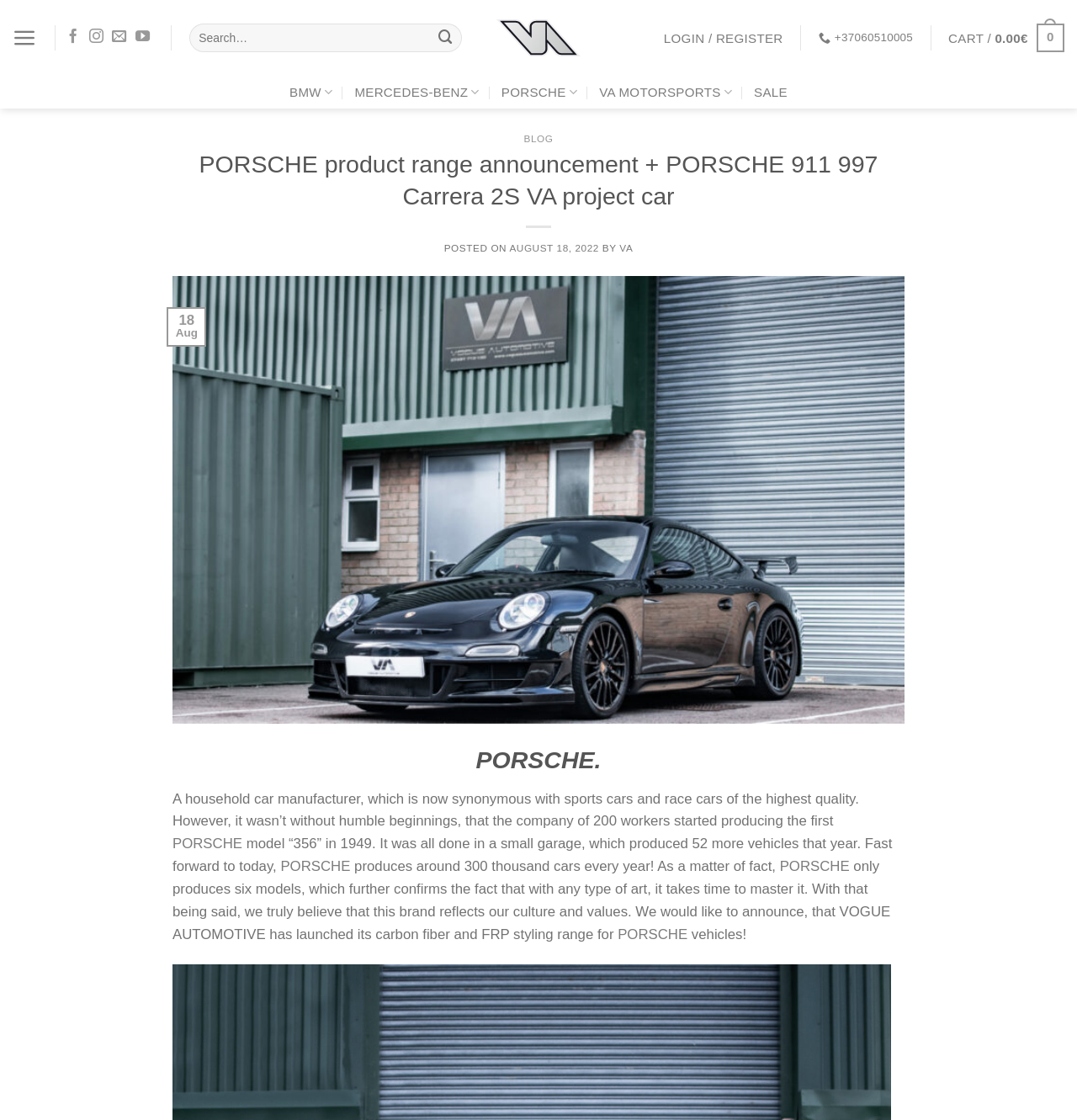What is the name of the company that launched a carbon fiber and FRP styling range for PORSCHE vehicles?
From the screenshot, supply a one-word or short-phrase answer.

VOGUE AUTOMOTIVE